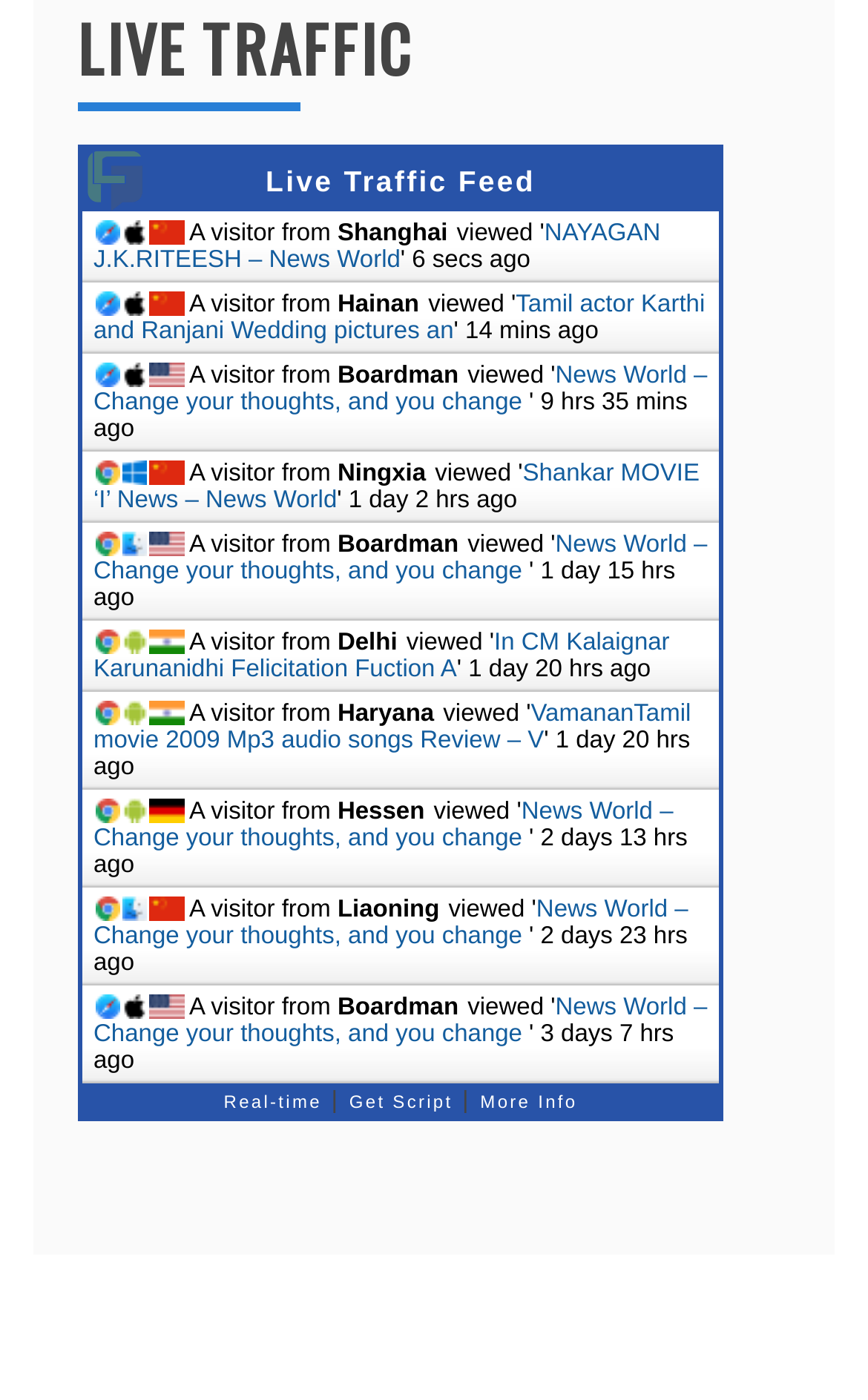Locate the bounding box coordinates of the element you need to click to accomplish the task described by this instruction: "Visit 'NAYAGAN J.K.RITEESH – News World'".

[0.108, 0.157, 0.761, 0.195]